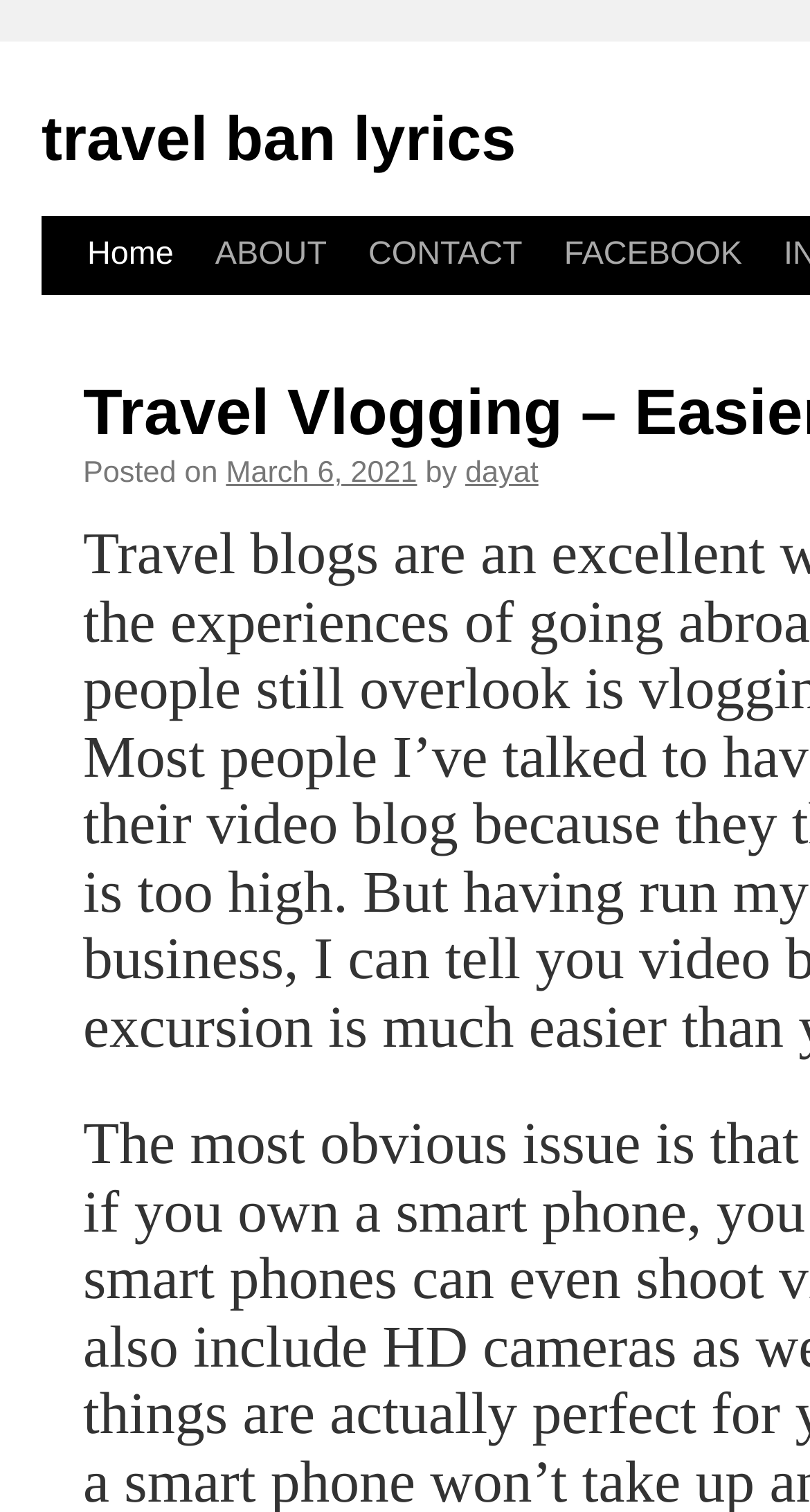Find the bounding box coordinates of the clickable area required to complete the following action: "read travel ban lyrics post".

[0.051, 0.07, 0.637, 0.115]